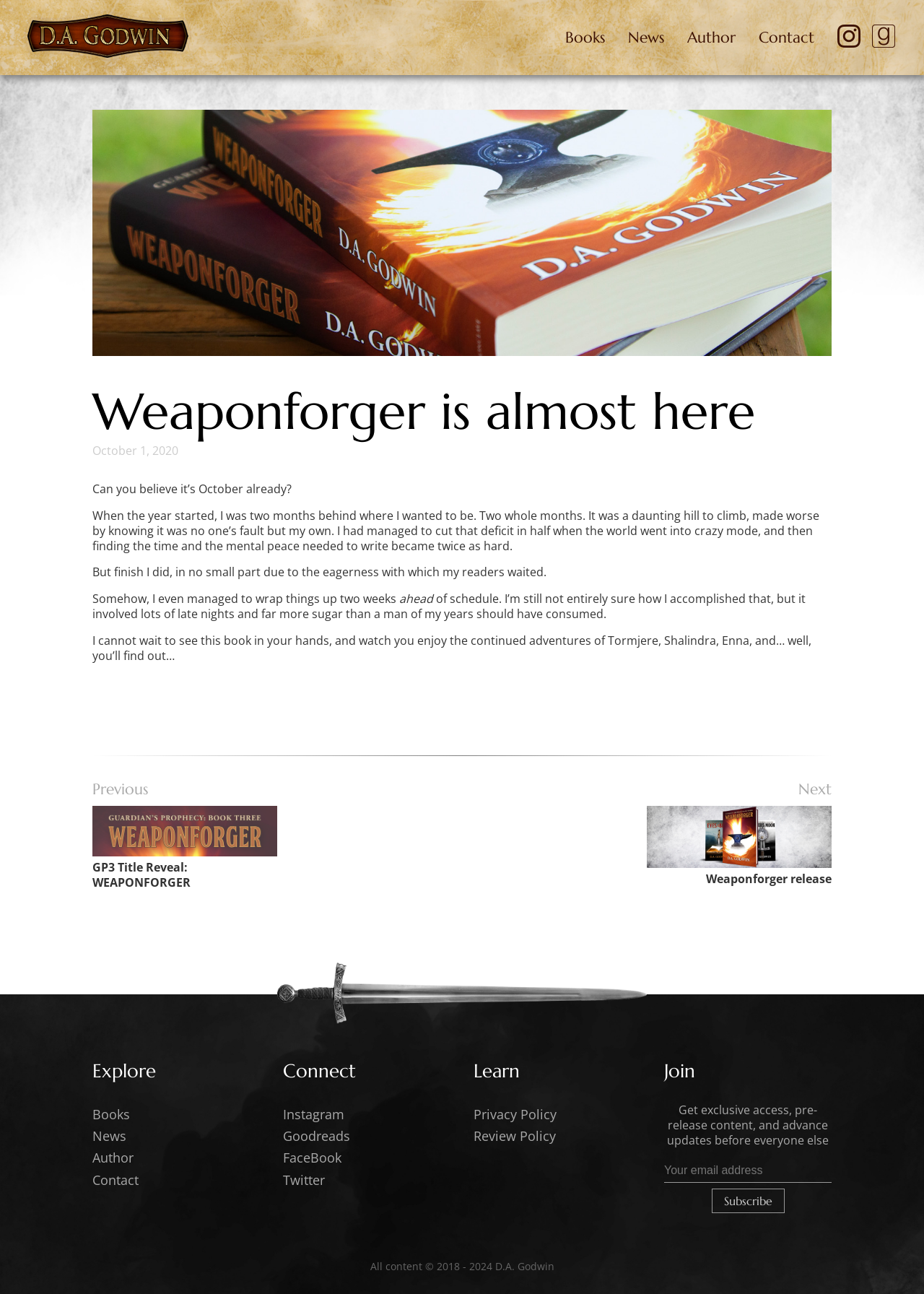Specify the bounding box coordinates of the area to click in order to follow the given instruction: "Enter your email address."

[0.719, 0.896, 0.9, 0.914]